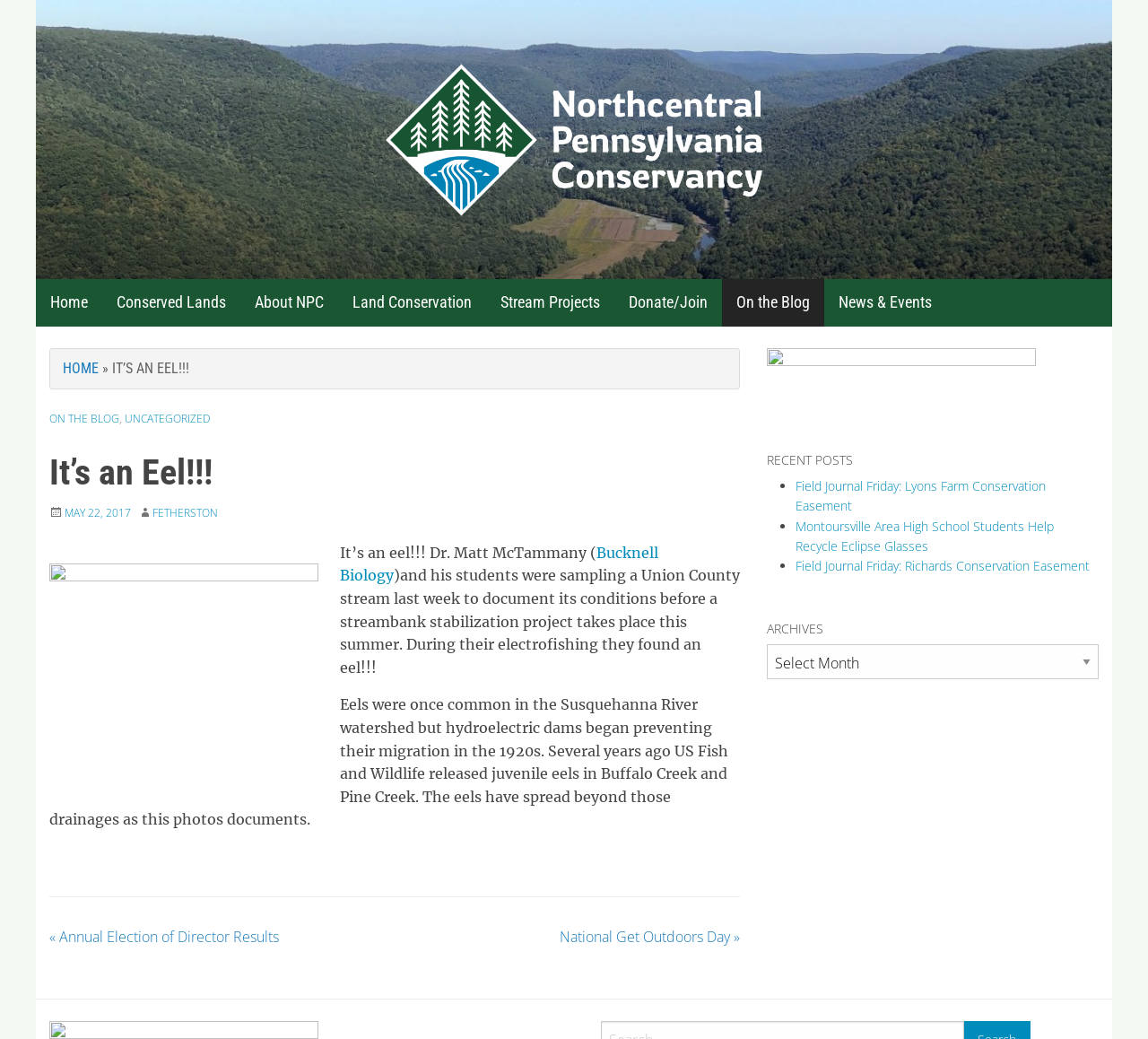Please extract the title of the webpage.

It’s an Eel!!!